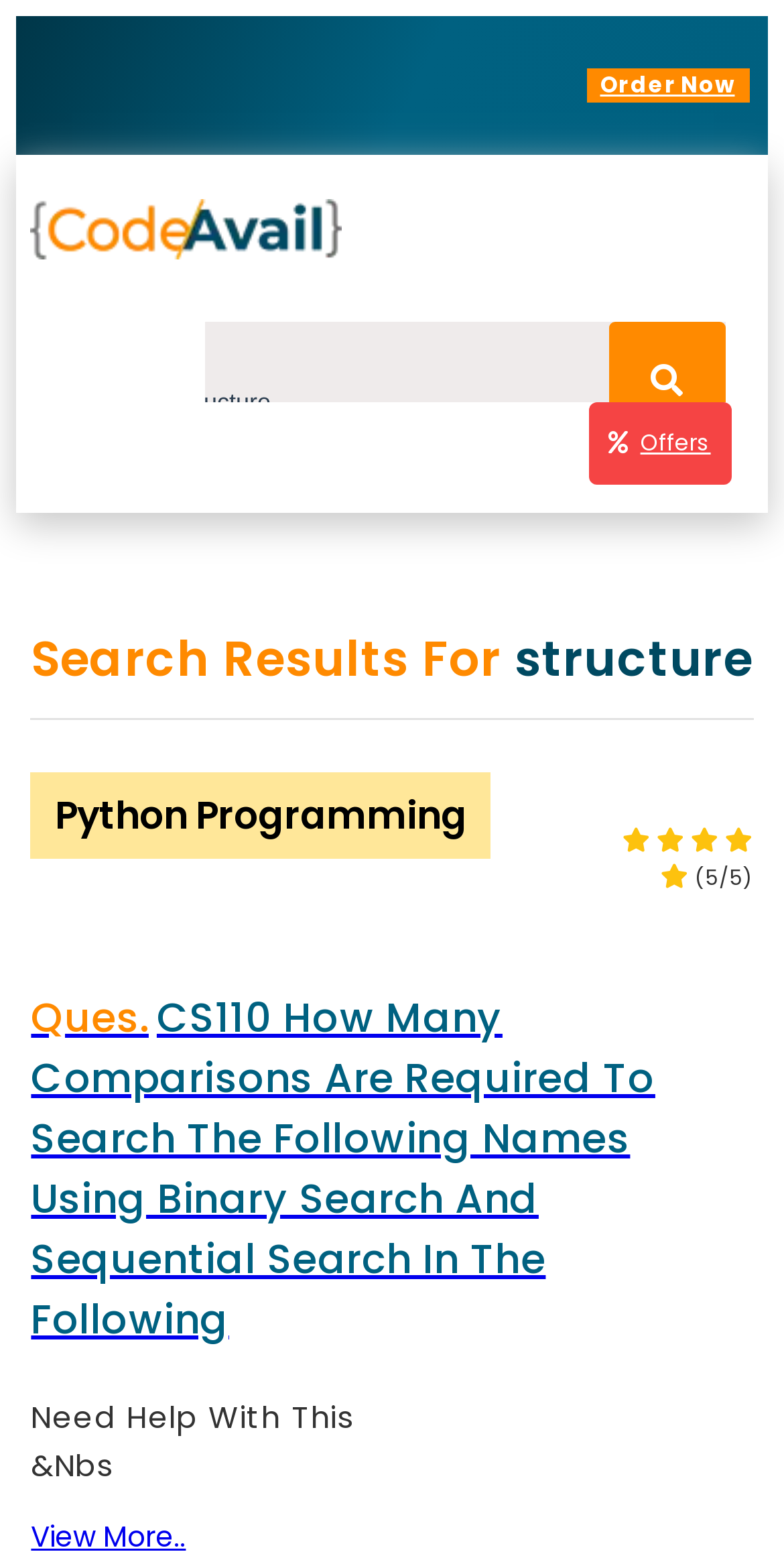Please give a succinct answer using a single word or phrase:
What is the purpose of the 'SUBMIT WORK' section?

Get A+ Grade Solution Guaranteed